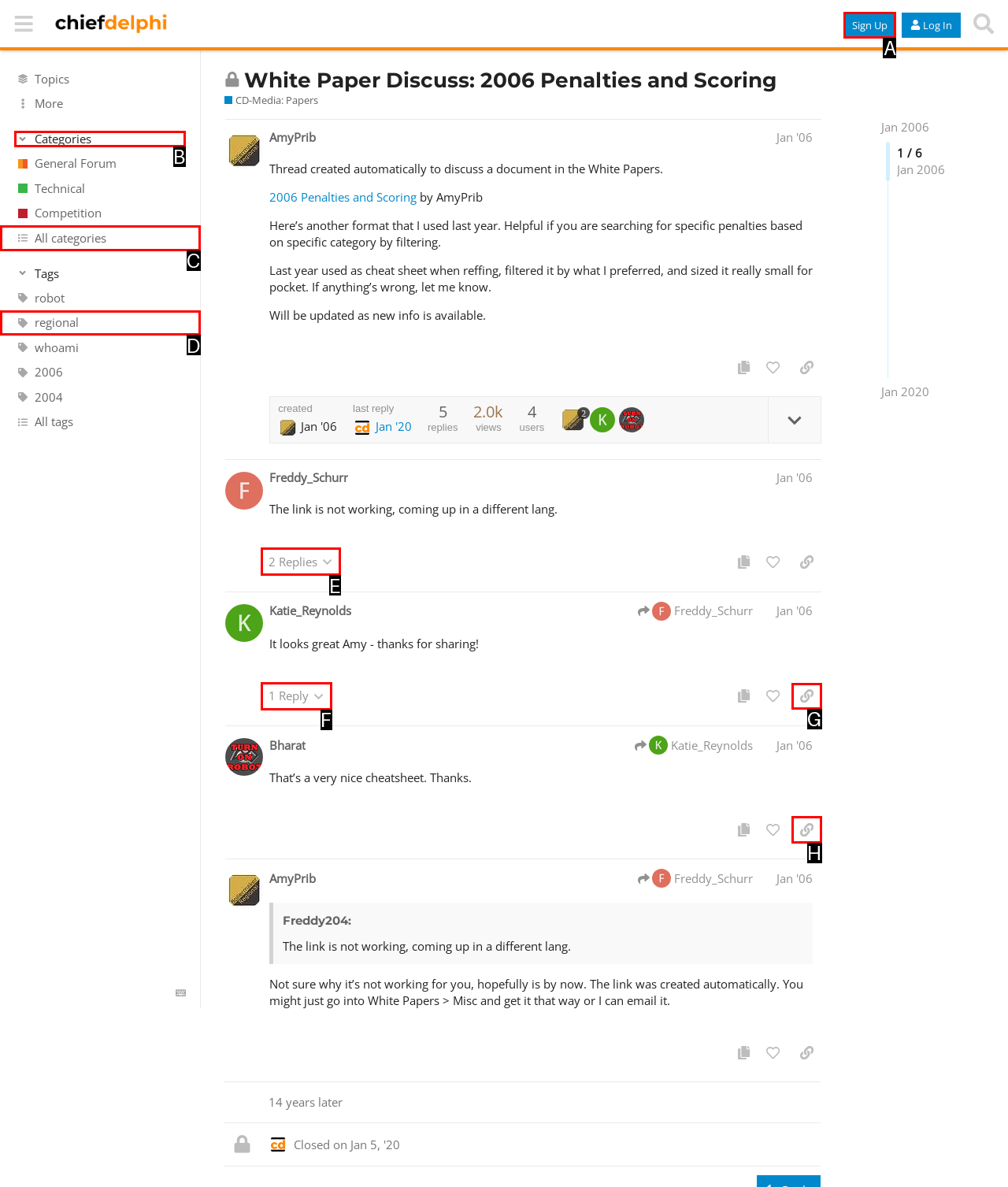Which letter corresponds to the correct option to complete the task: Click the 'Sign Up' button?
Answer with the letter of the chosen UI element.

A